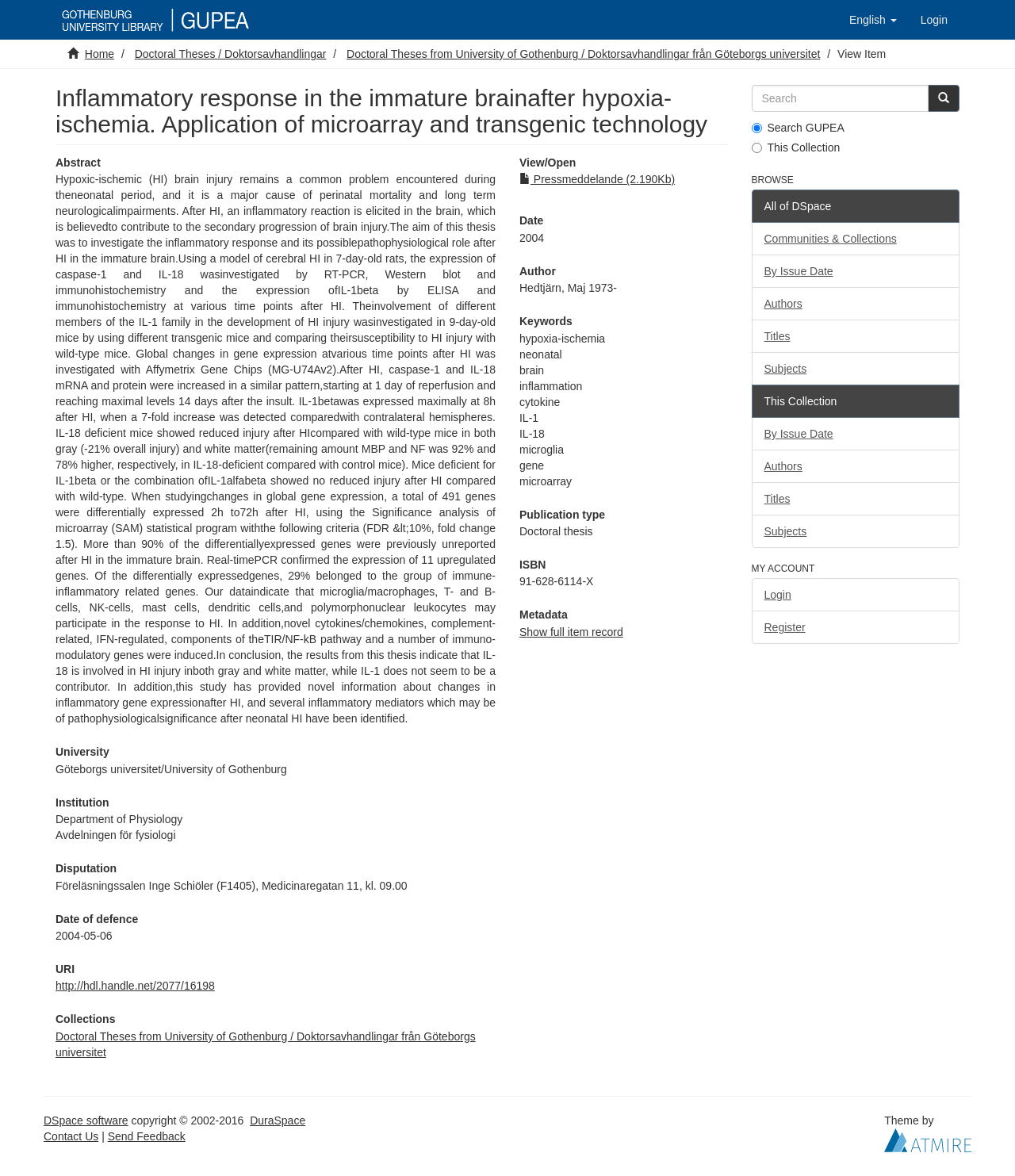What is the type of publication?
Give a detailed and exhaustive answer to the question.

The type of publication is a Doctoral thesis because it is mentioned in the 'Publication type' section of the webpage, and the content of the webpage also suggests that it is a research work done by a doctoral student.